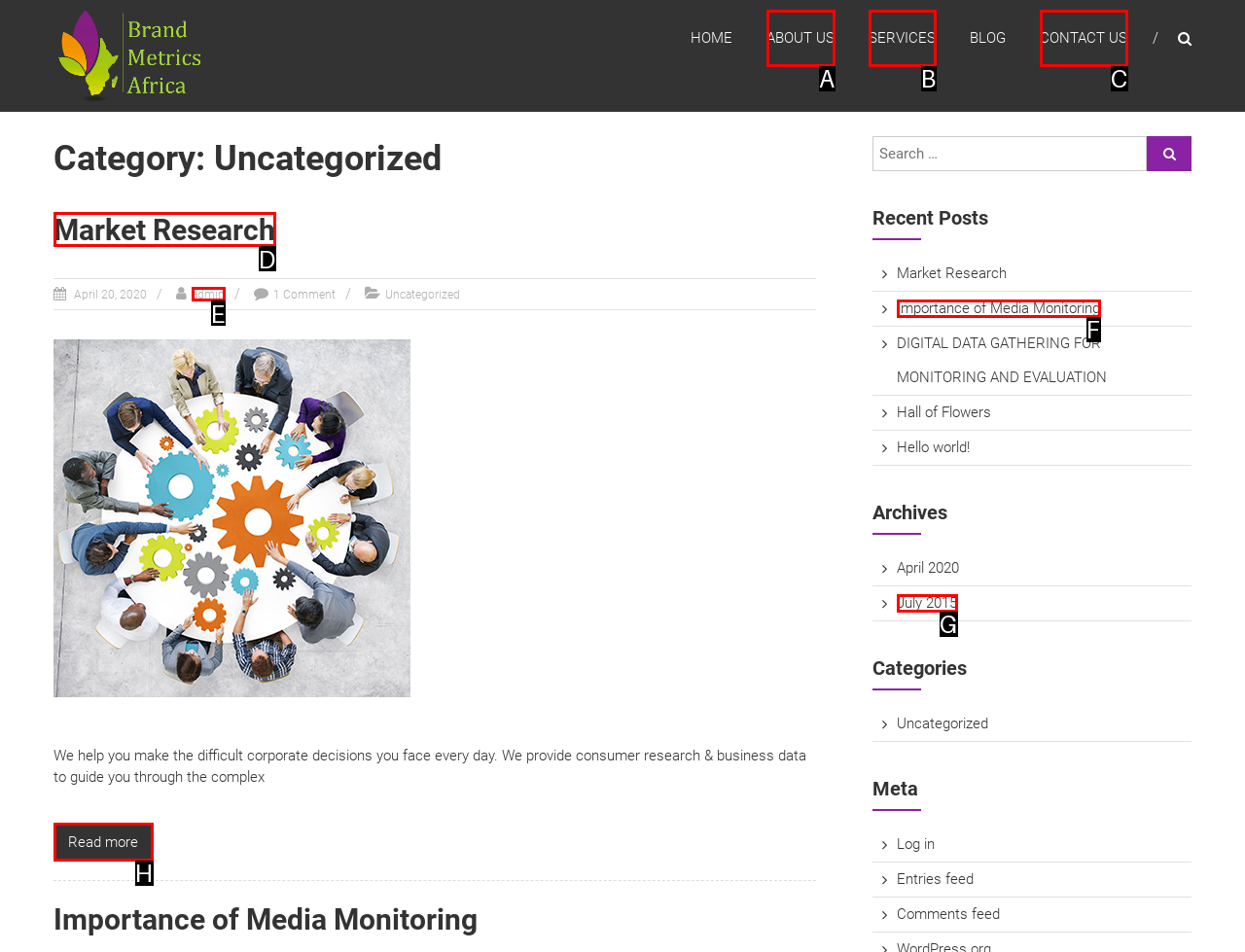Select the correct HTML element to complete the following task: Read more about Market Research
Provide the letter of the choice directly from the given options.

H